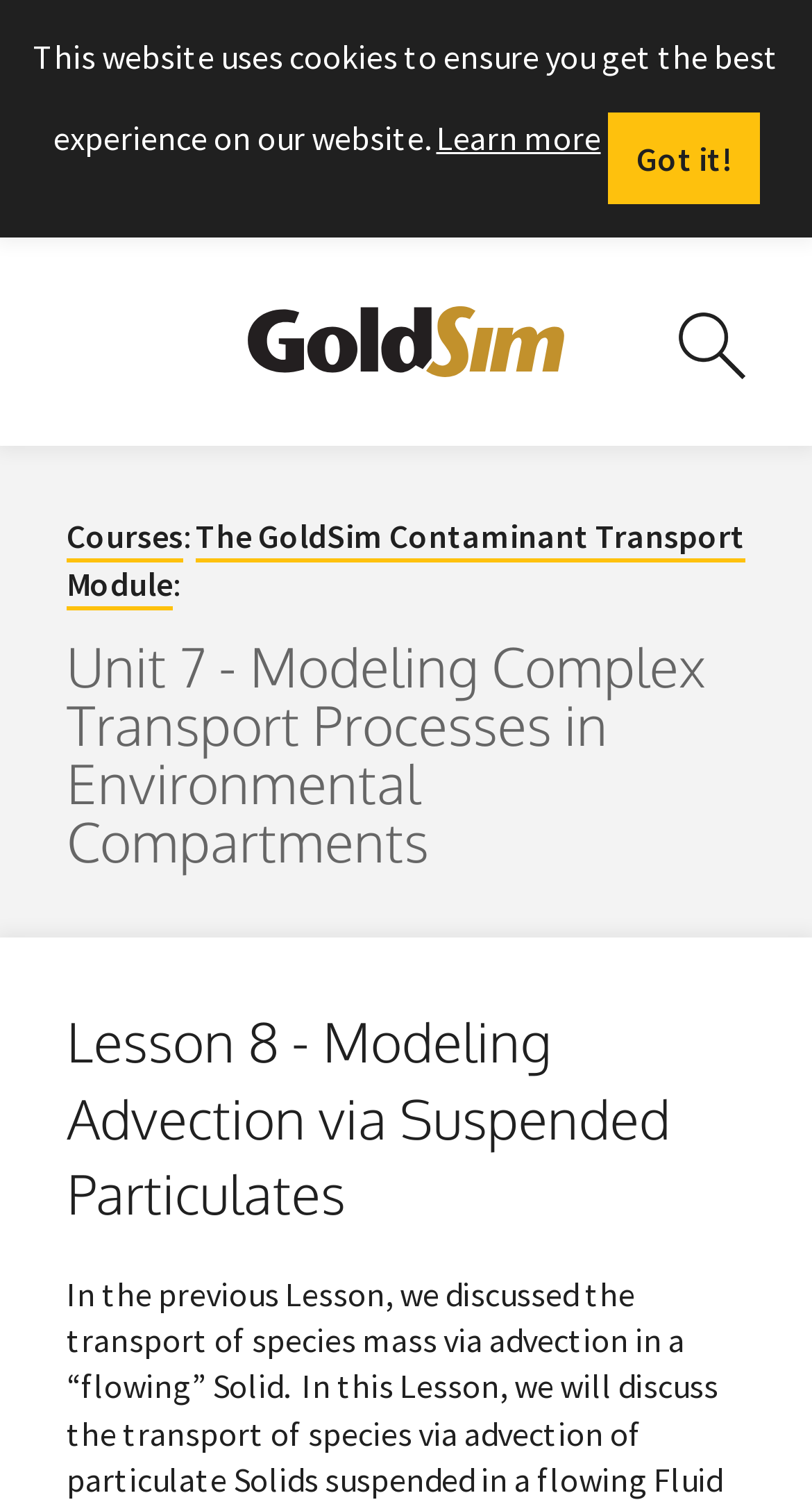What is the purpose of the search box?
Respond to the question with a well-detailed and thorough answer.

The search box has a placeholder text 'Search site' which suggests that its purpose is to allow users to search for content within the website.